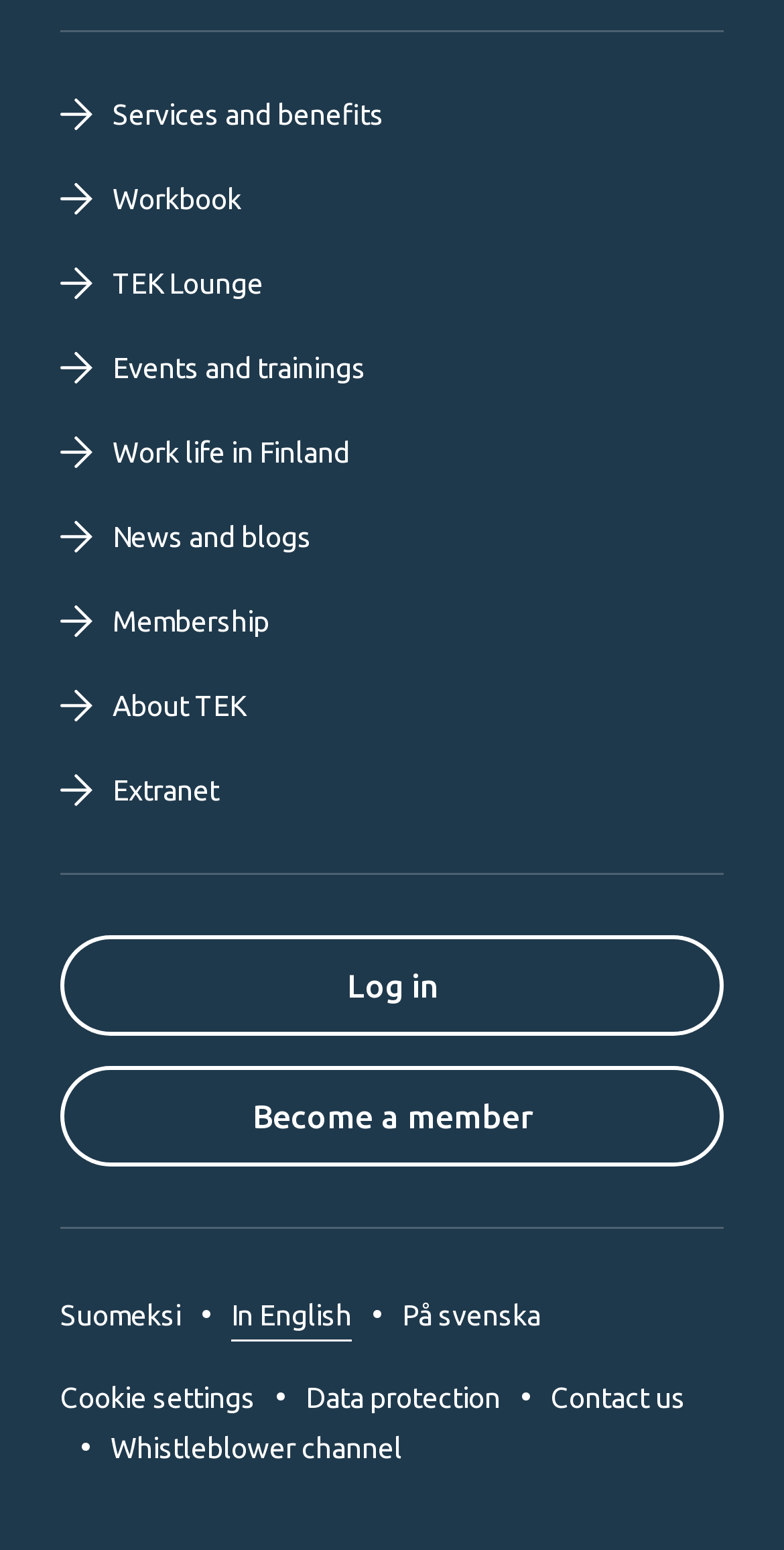How many navigation menus are there?
Using the image as a reference, answer the question with a short word or phrase.

3